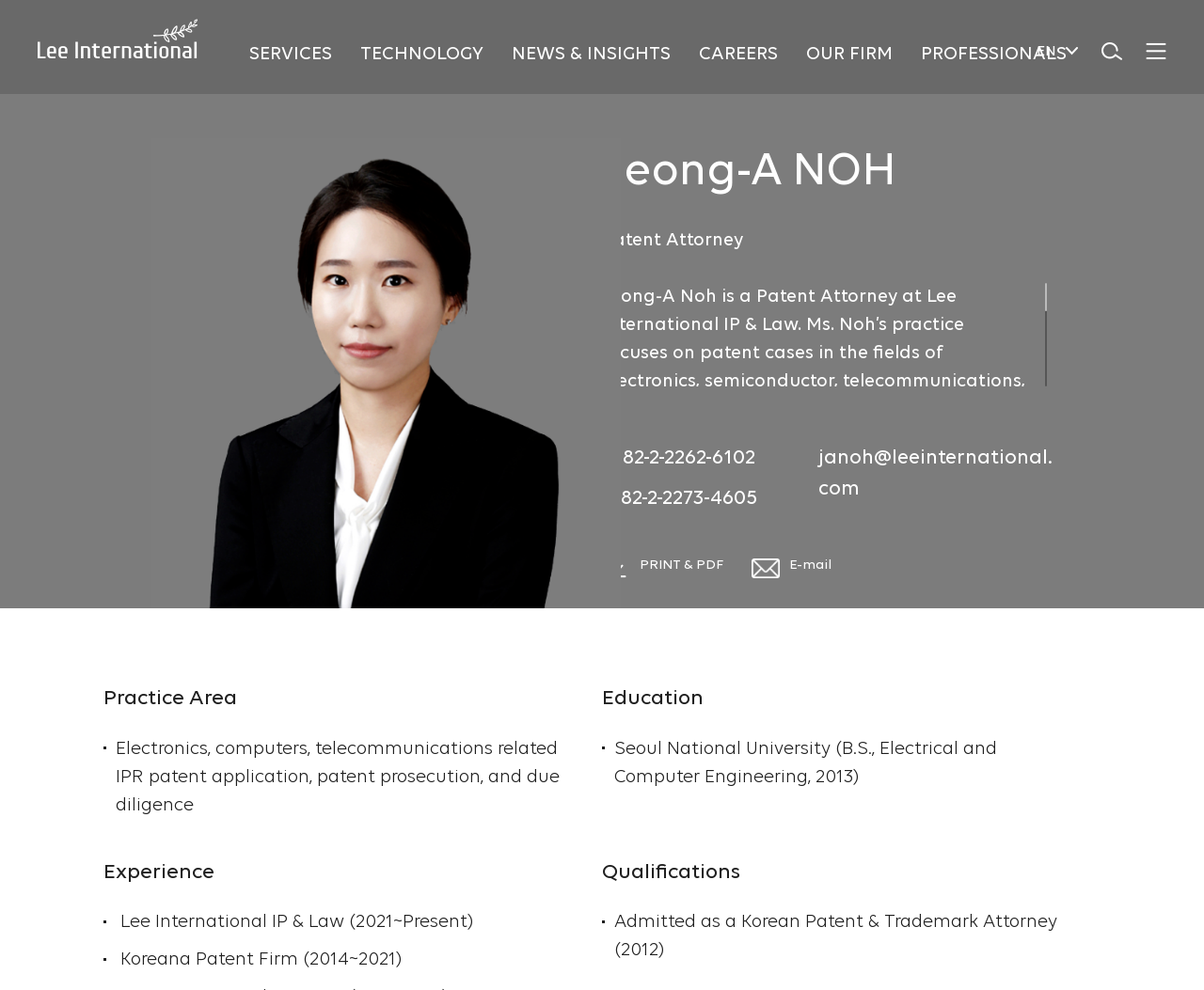What is the email address of Jeong-A NOH?
Please respond to the question with a detailed and informative answer.

I found the answer by looking at the StaticText 'janoh@leeinternational.com' which is likely to be her email address.